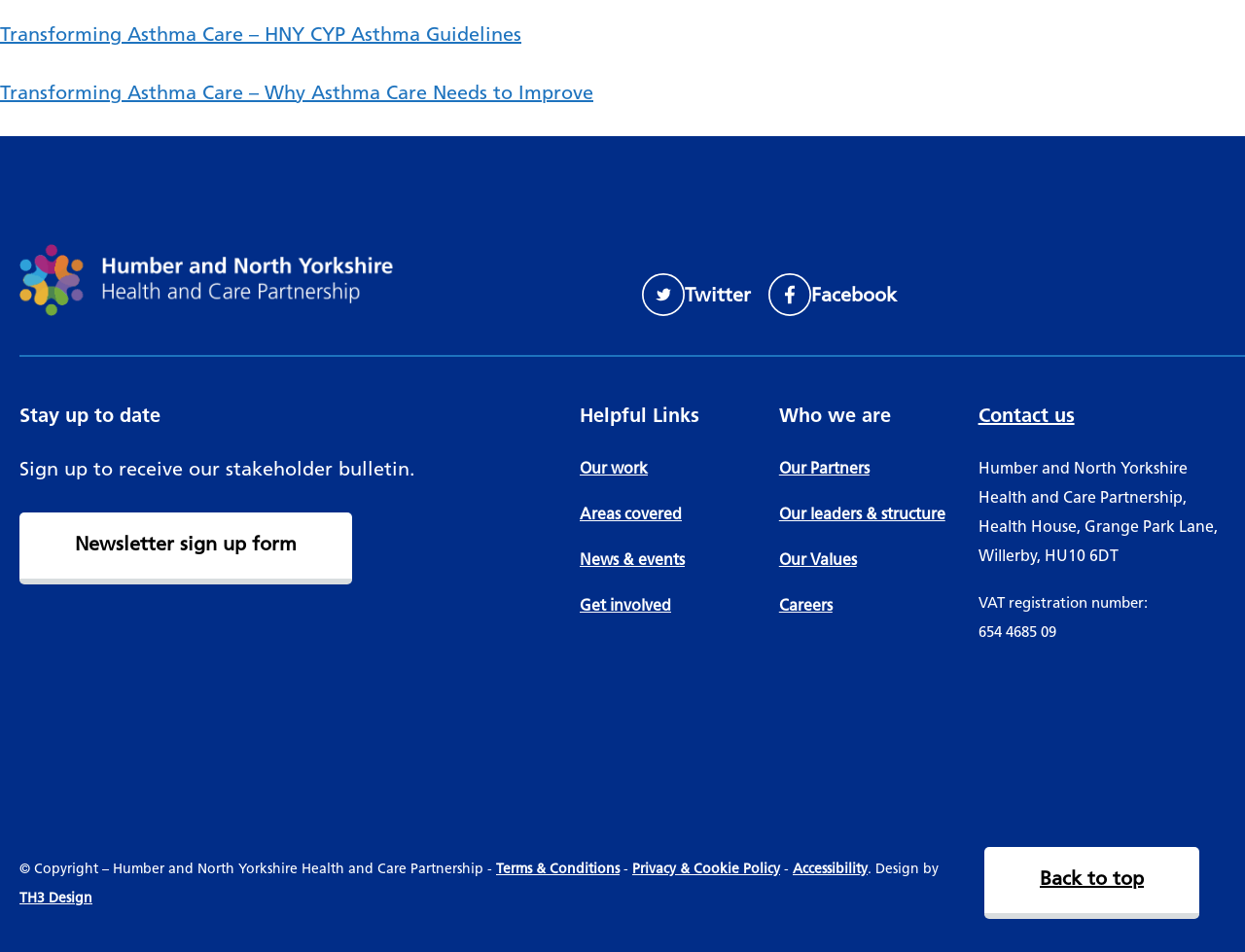Identify the bounding box coordinates for the element you need to click to achieve the following task: "Contact us". The coordinates must be four float values ranging from 0 to 1, formatted as [left, top, right, bottom].

[0.786, 0.424, 0.863, 0.447]